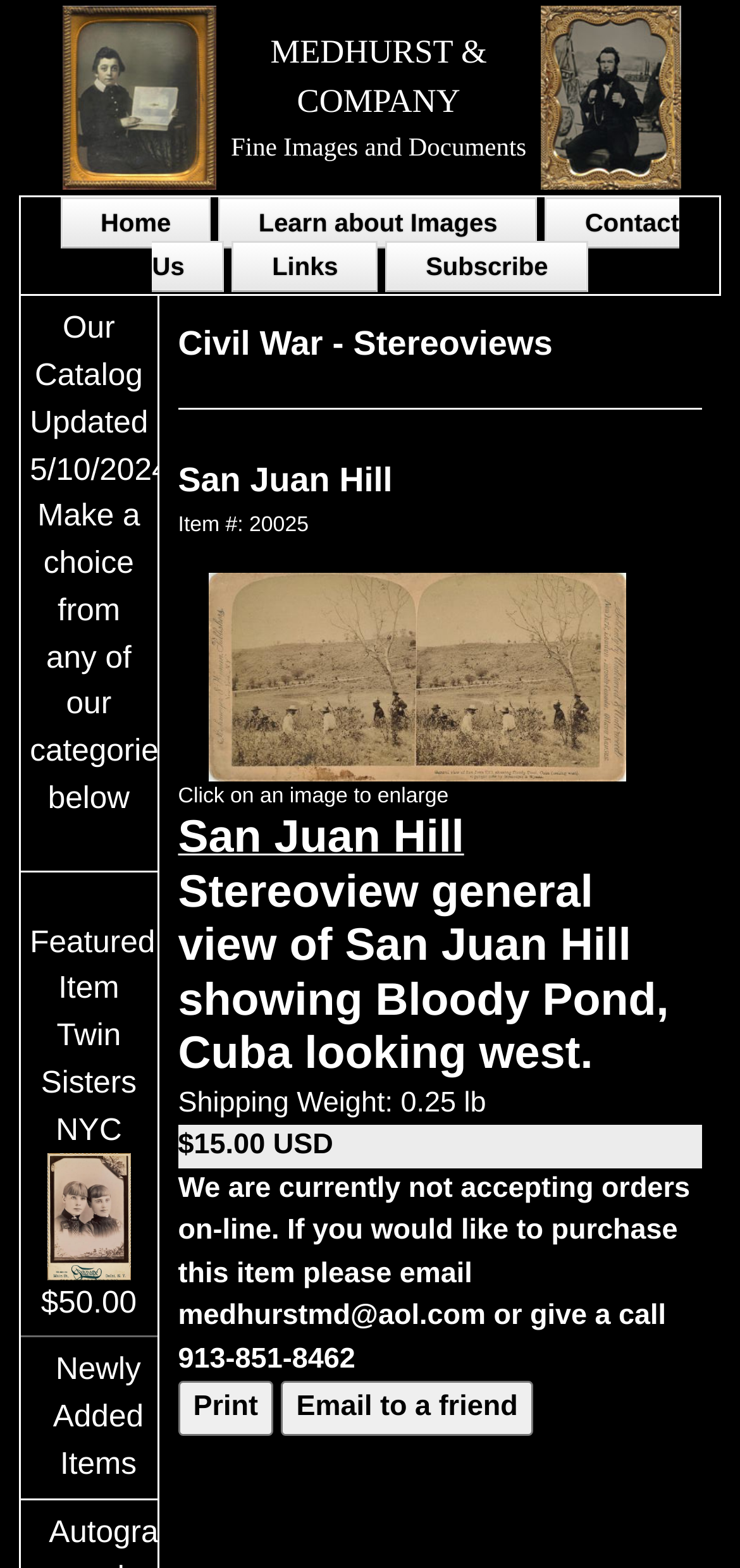Determine the bounding box coordinates of the clickable element to achieve the following action: 'Email Paul Rosenzweig'. Provide the coordinates as four float values between 0 and 1, formatted as [left, top, right, bottom].

None